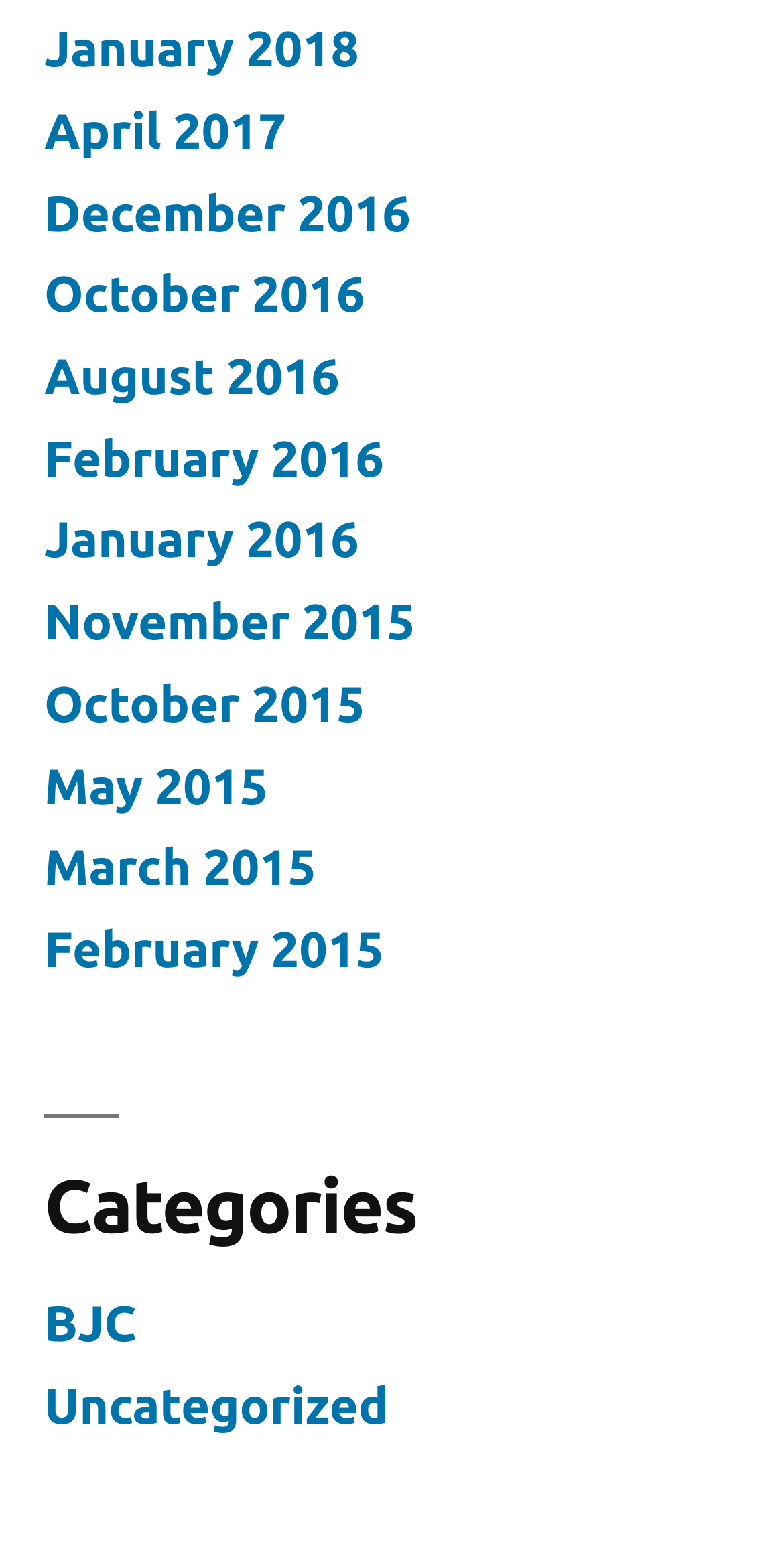What is the earliest month listed?
Based on the image, answer the question with a single word or brief phrase.

February 2015